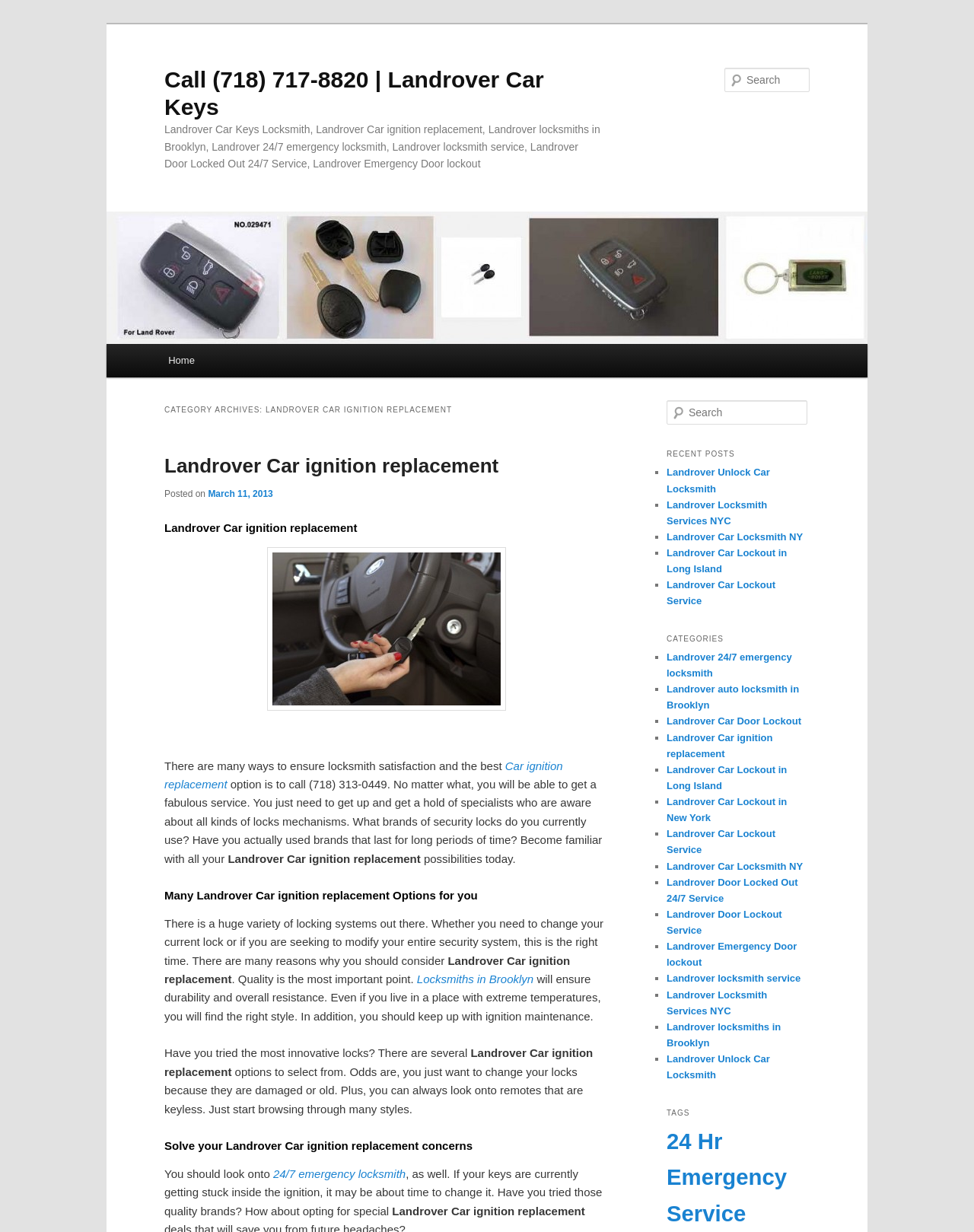Give a concise answer using one word or a phrase to the following question:
What is the name of the locksmith service mentioned in the webpage?

Landrover locksmith service